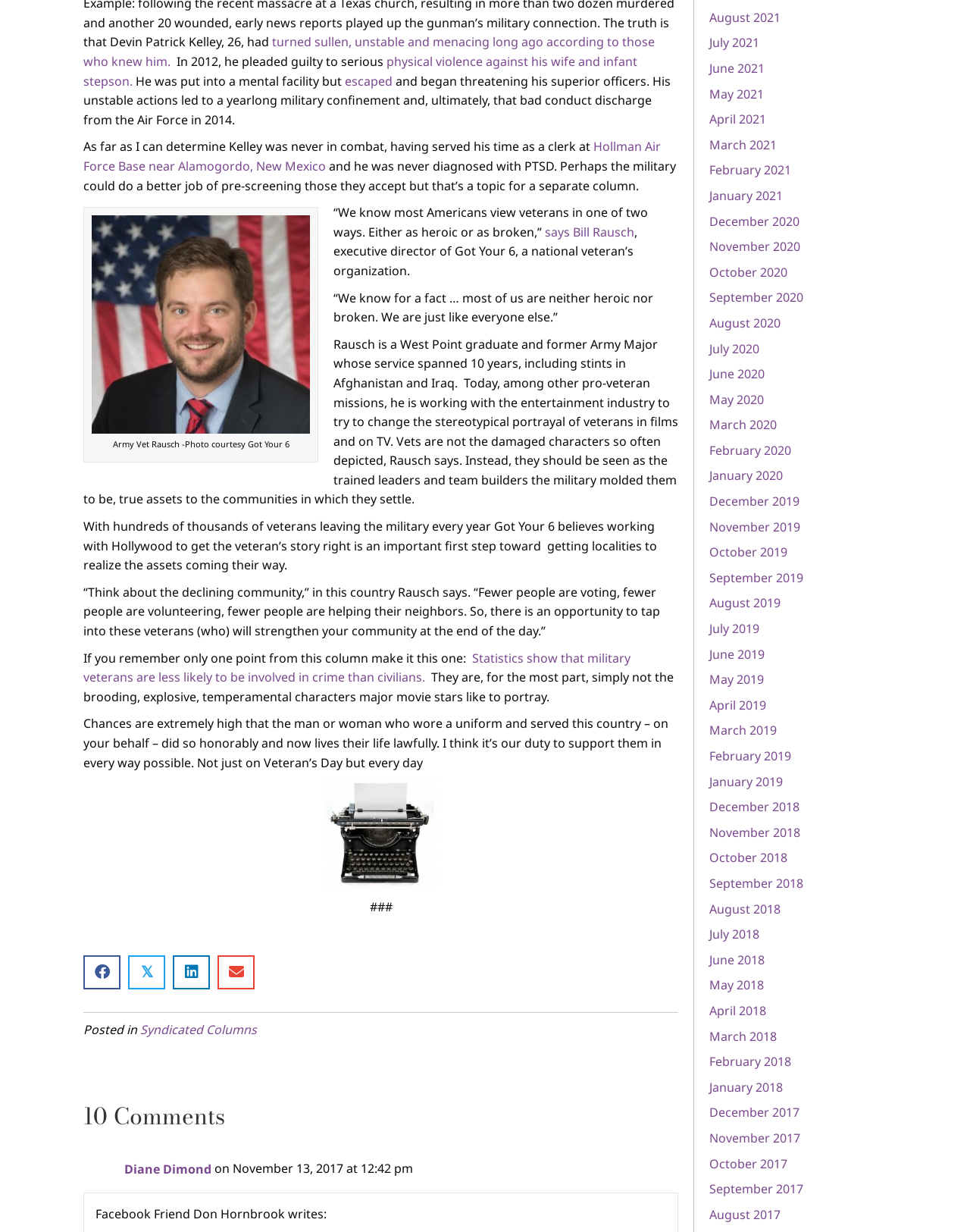What is the name of the author of the article?
Using the image, respond with a single word or phrase.

Diane Dimond